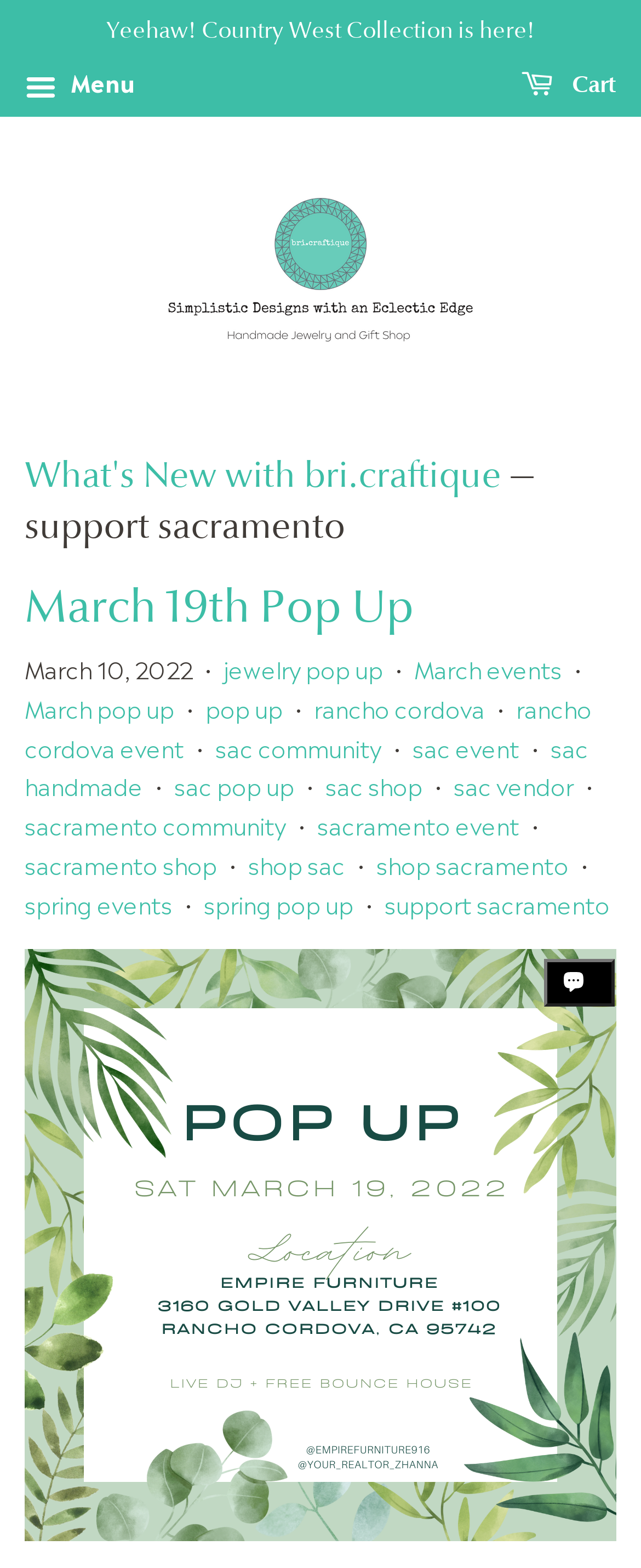Describe the webpage in detail, including text, images, and layout.

This webpage is about "What's New with bri.craftique", a handmade shop. At the top, there is a menu button on the left and a cart link on the right. Below the menu button, there is a link to the shop's homepage, "bri.craftique", accompanied by an image of the same name.

The main content of the page is divided into sections. The first section has a heading "What's New with bri.craftique — support sacramento" followed by a link with the same text. Below this, there is a heading "March 19th Pop Up" with a link to the same event. Next to it, there is a time element displaying "March 10, 2022".

The following section is a list of links and separators, organized into rows. The links are related to events, pop-ups, and locations, such as "jewelry pop up", "March events", "rancho cordova", "sac community", and "sacramento shop". Each link is separated by a bullet point.

Below this list, there is an image related to the "March 19th Pop Up" event. At the bottom right of the page, there is a chat window with a button to open it, accompanied by an image.

Overall, the webpage appears to be a blog or news page for the handmade shop, showcasing upcoming events and promotions.